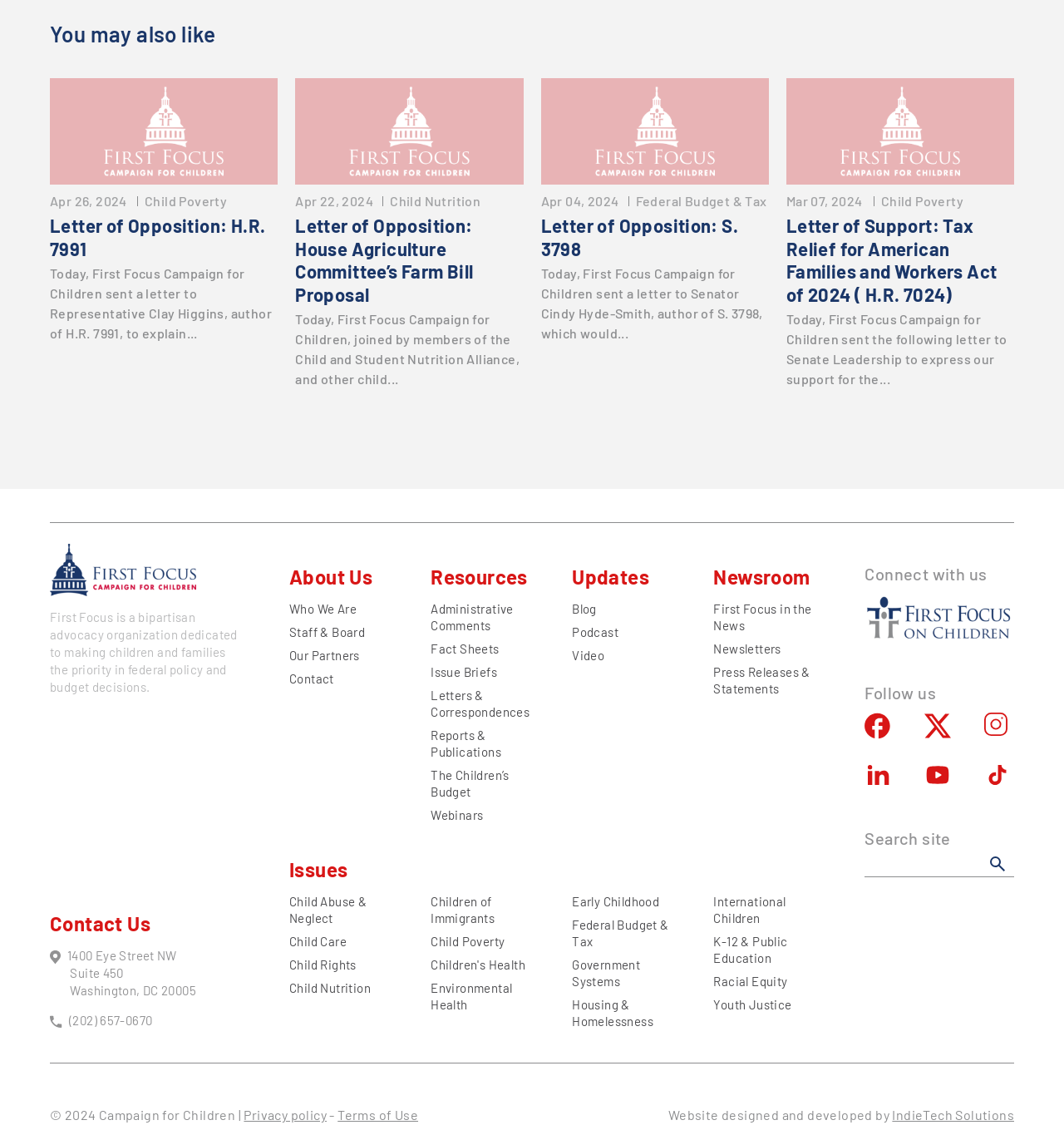What is the topic of the letter sent on April 26, 2024?
Look at the image and respond with a one-word or short phrase answer.

Child Poverty